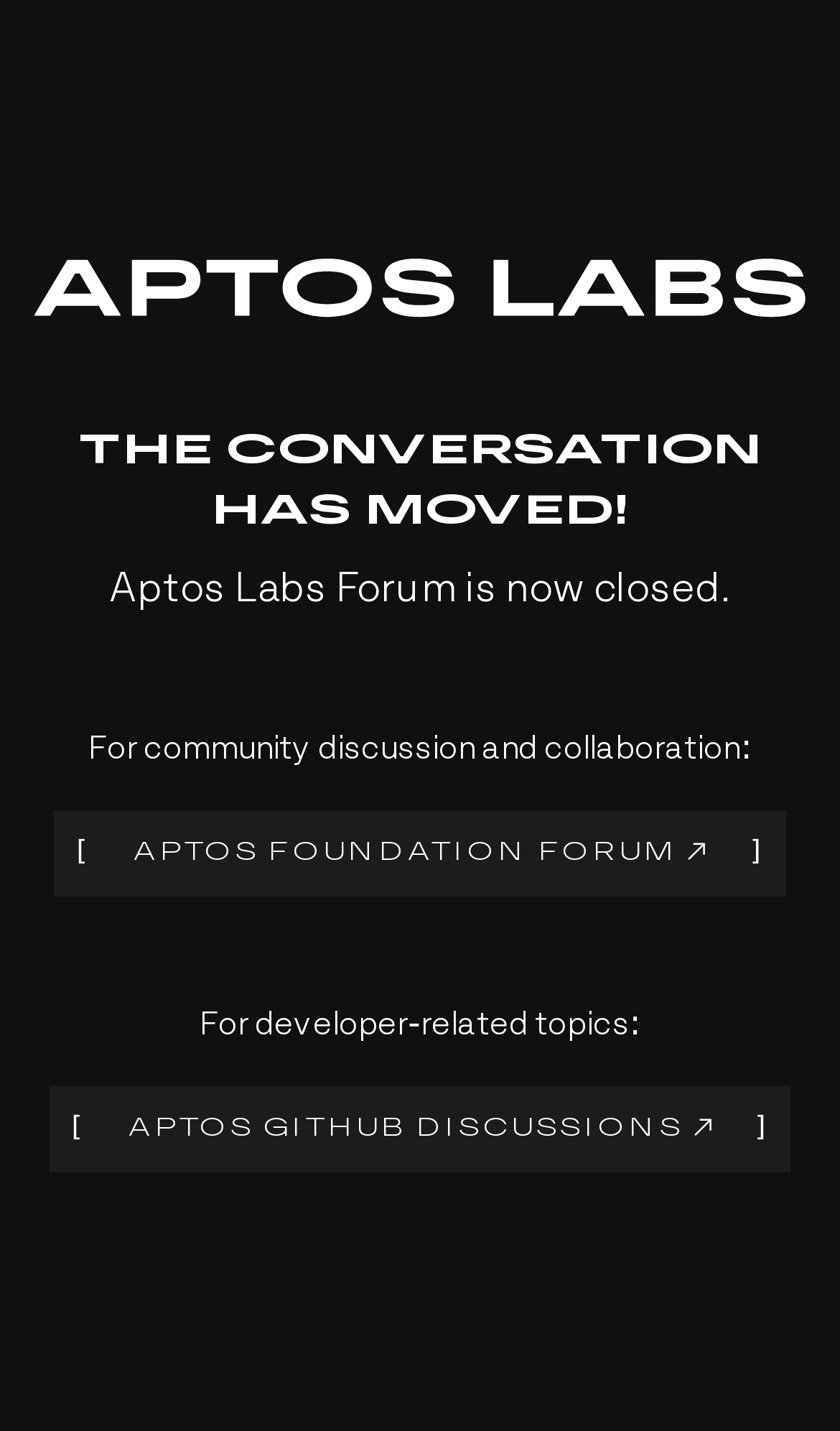Please find the top heading of the webpage and generate its text.

THE CONVERSATION HAS MOVED!